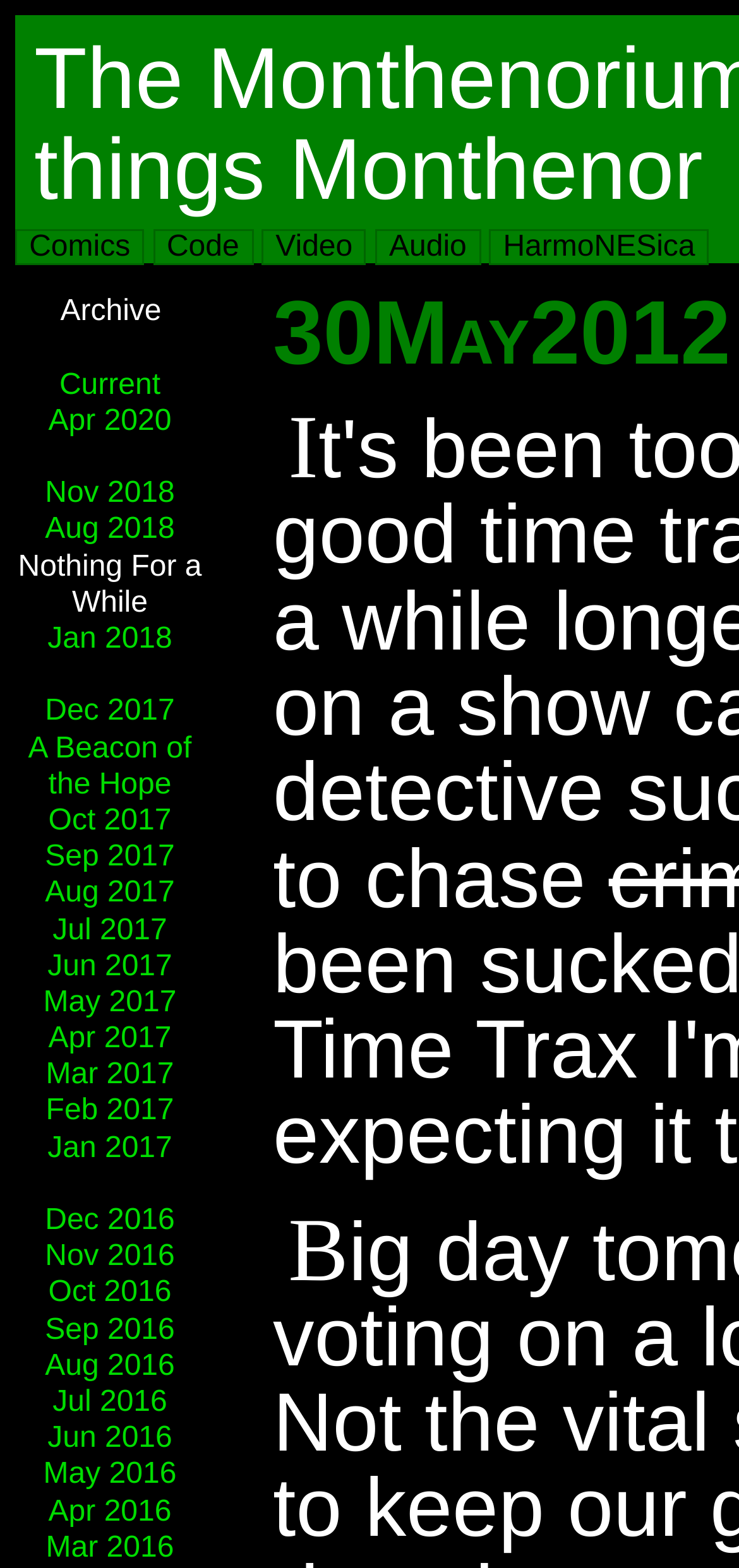Carefully observe the image and respond to the question with a detailed answer:
What is the earliest archive date available?

By examining the archive links, I found that the earliest available date is December 2016, which is the oldest archive date listed on the webpage.